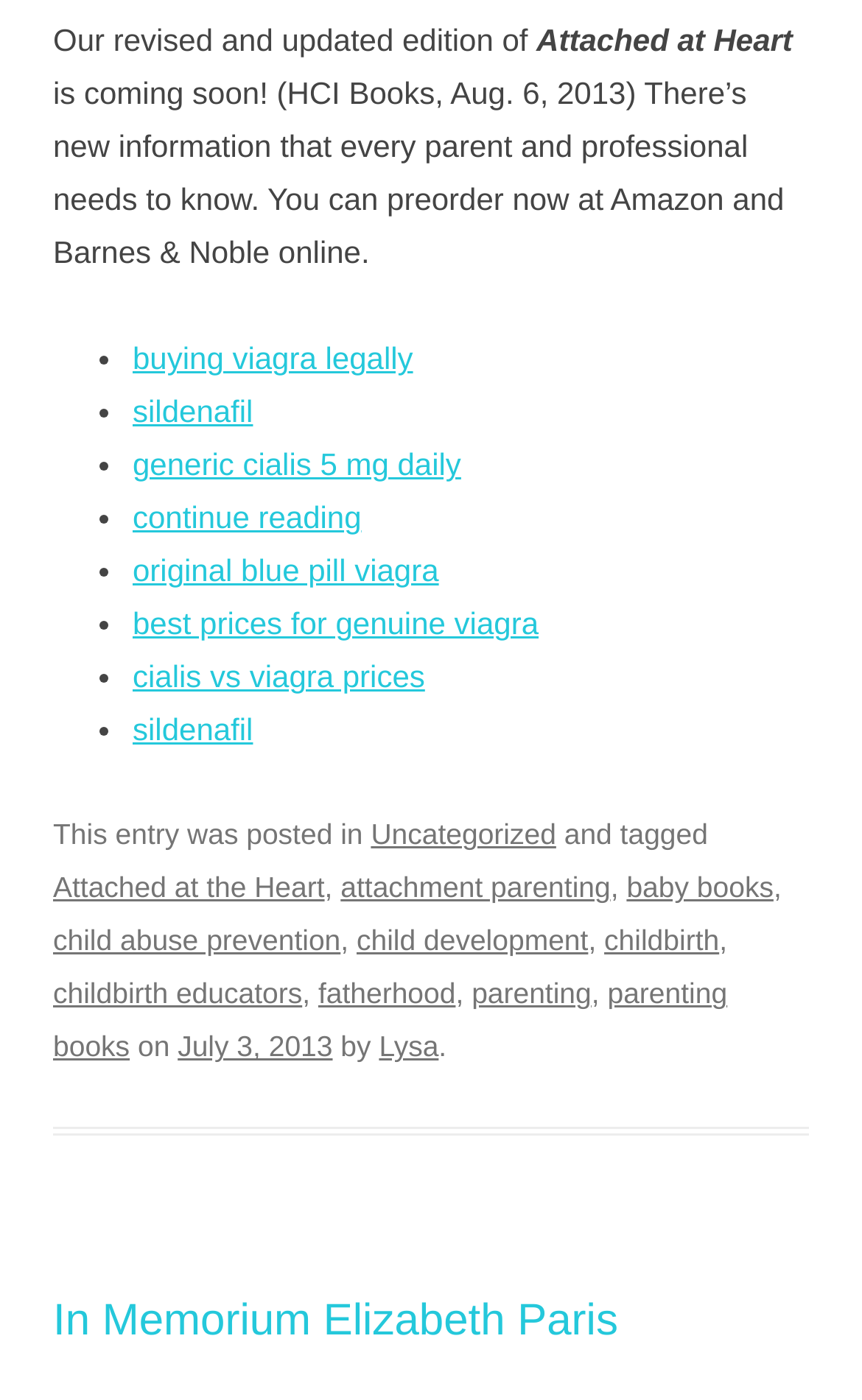Please determine the bounding box coordinates of the element to click on in order to accomplish the following task: "Learn about sildenafil". Ensure the coordinates are four float numbers ranging from 0 to 1, i.e., [left, top, right, bottom].

[0.154, 0.282, 0.294, 0.307]